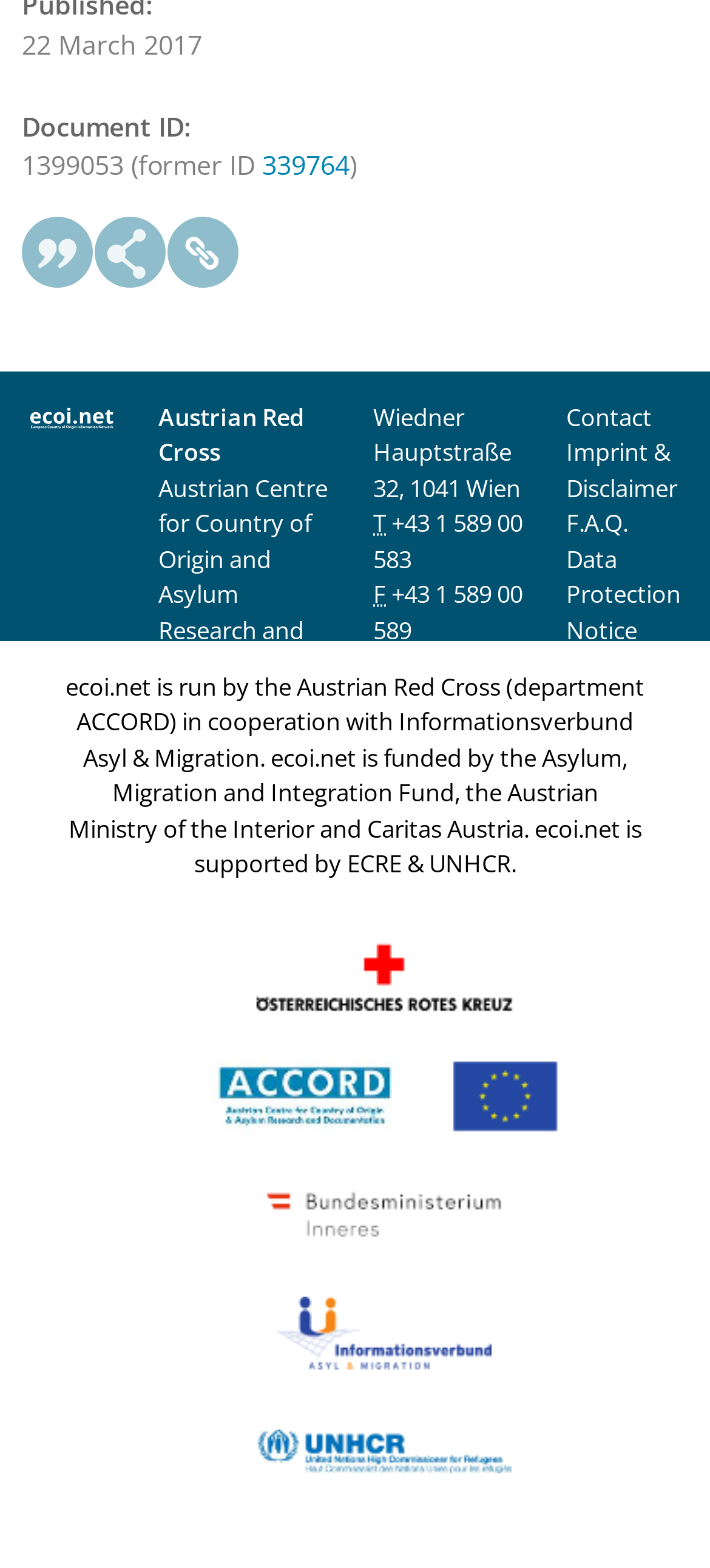Locate the bounding box coordinates of the area to click to fulfill this instruction: "read 2024 Early May Dig". The bounding box should be presented as four float numbers between 0 and 1, in the order [left, top, right, bottom].

None